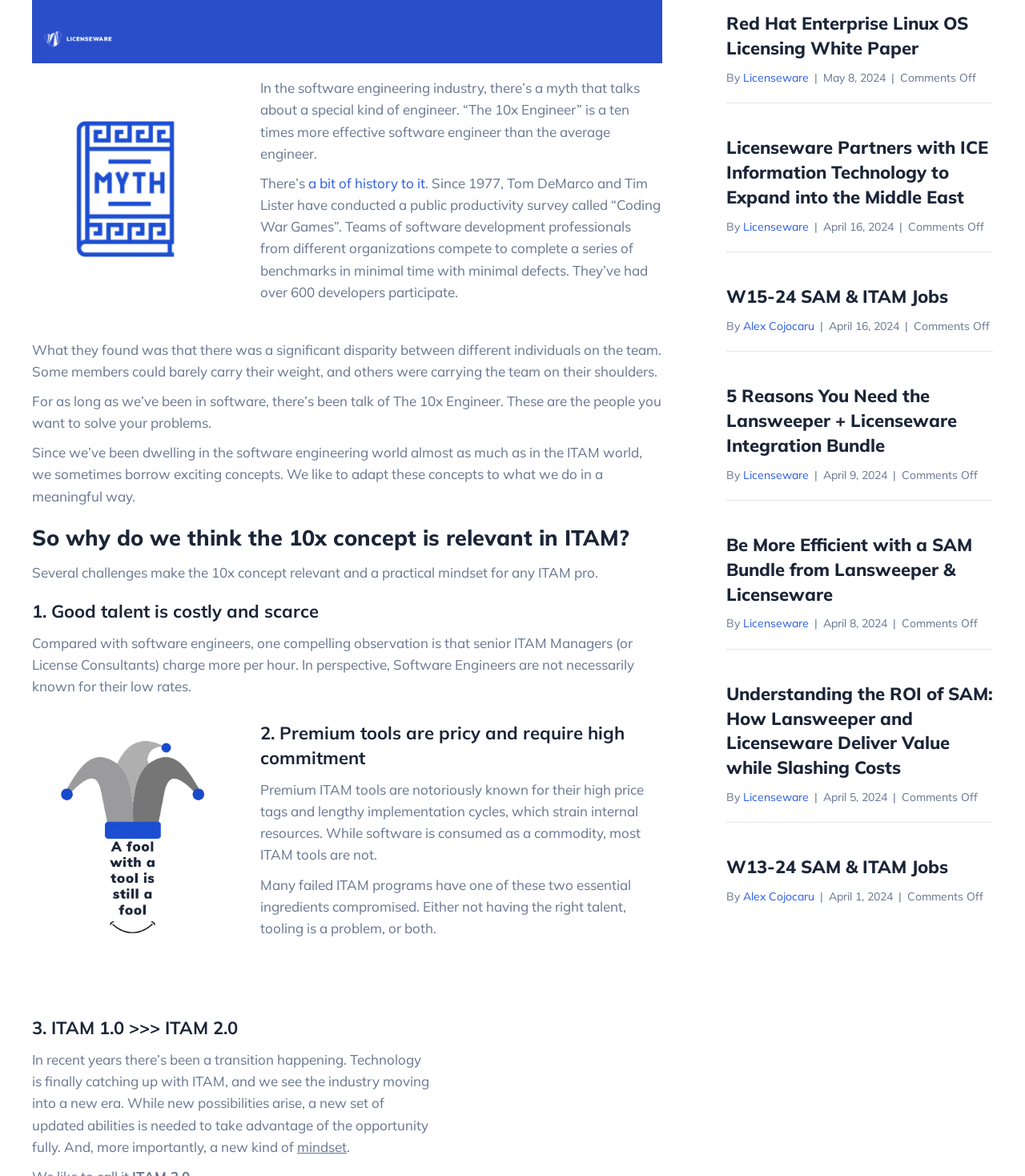Highlight the bounding box of the UI element that corresponds to this description: "W15-24 SAM & ITAM Jobs".

[0.708, 0.243, 0.925, 0.262]